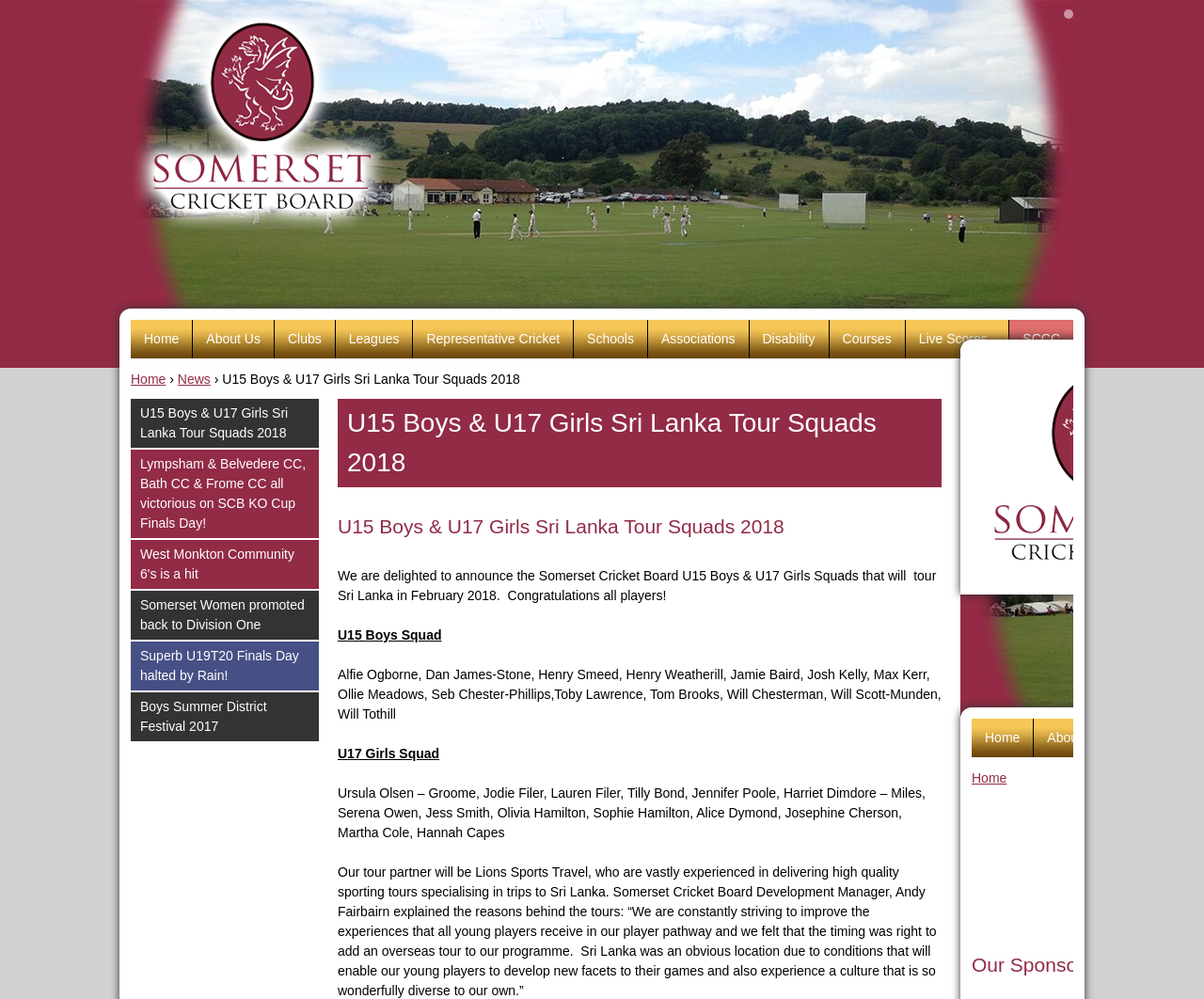Reply to the question below using a single word or brief phrase:
What is the position of the 'News' link on the webpage?

Top navigation bar